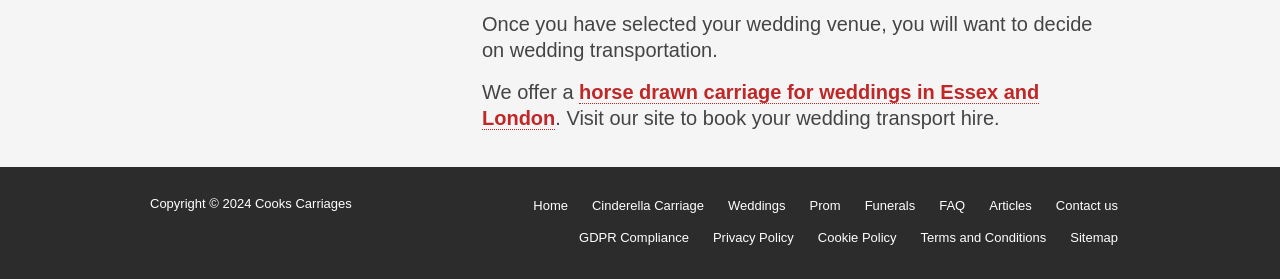What year is the copyright for?
Utilize the information in the image to give a detailed answer to the question.

The StaticText element with ID 88 contains the text 'Copyright © 2024', indicating that the copyright is for the year 2024.